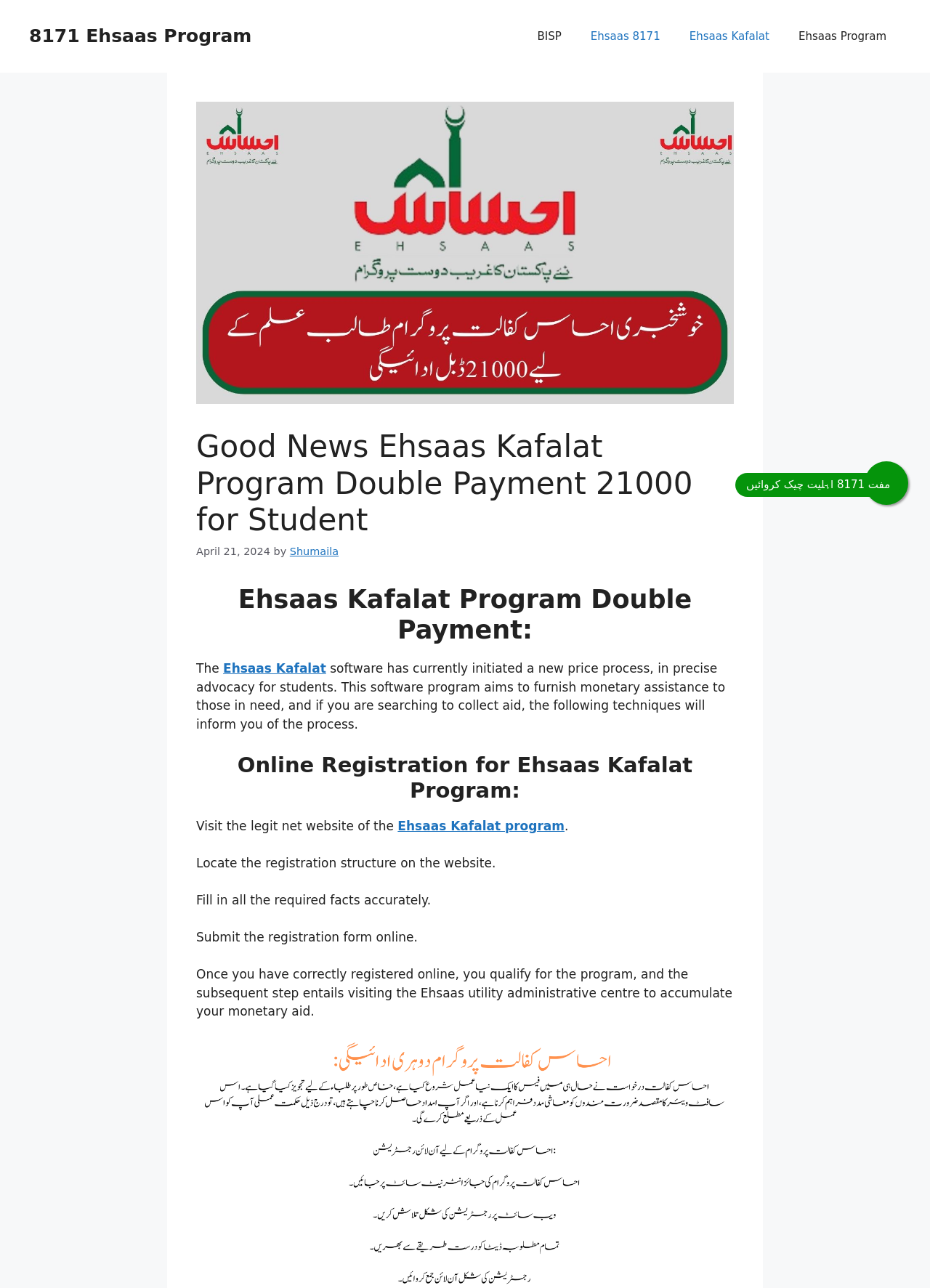What is the next step after online registration?
Answer the question with just one word or phrase using the image.

Visit the Ehsaas utility administrative centre